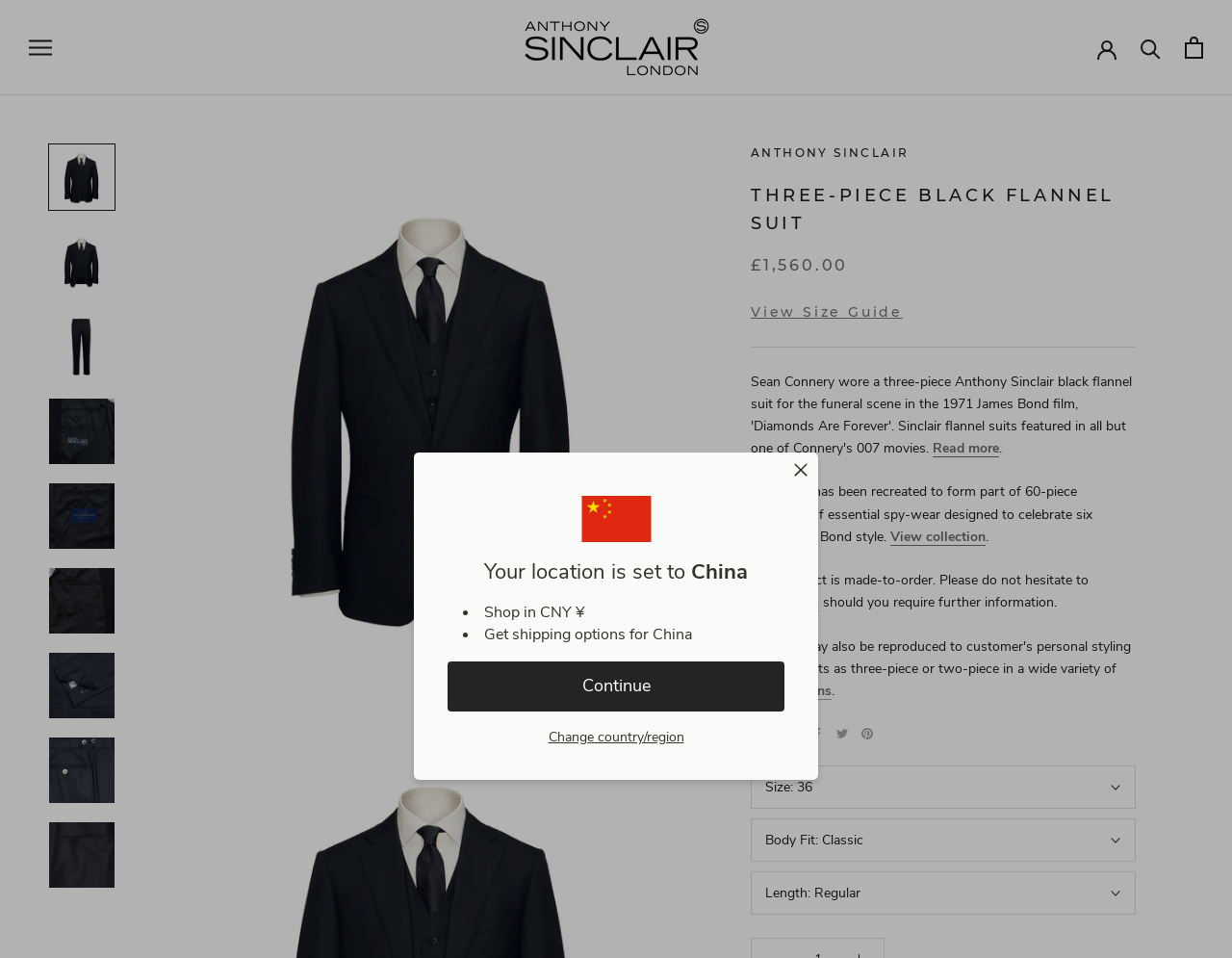Can you determine the bounding box coordinates of the area that needs to be clicked to fulfill the following instruction: "Contact Us"?

[0.609, 0.619, 0.665, 0.638]